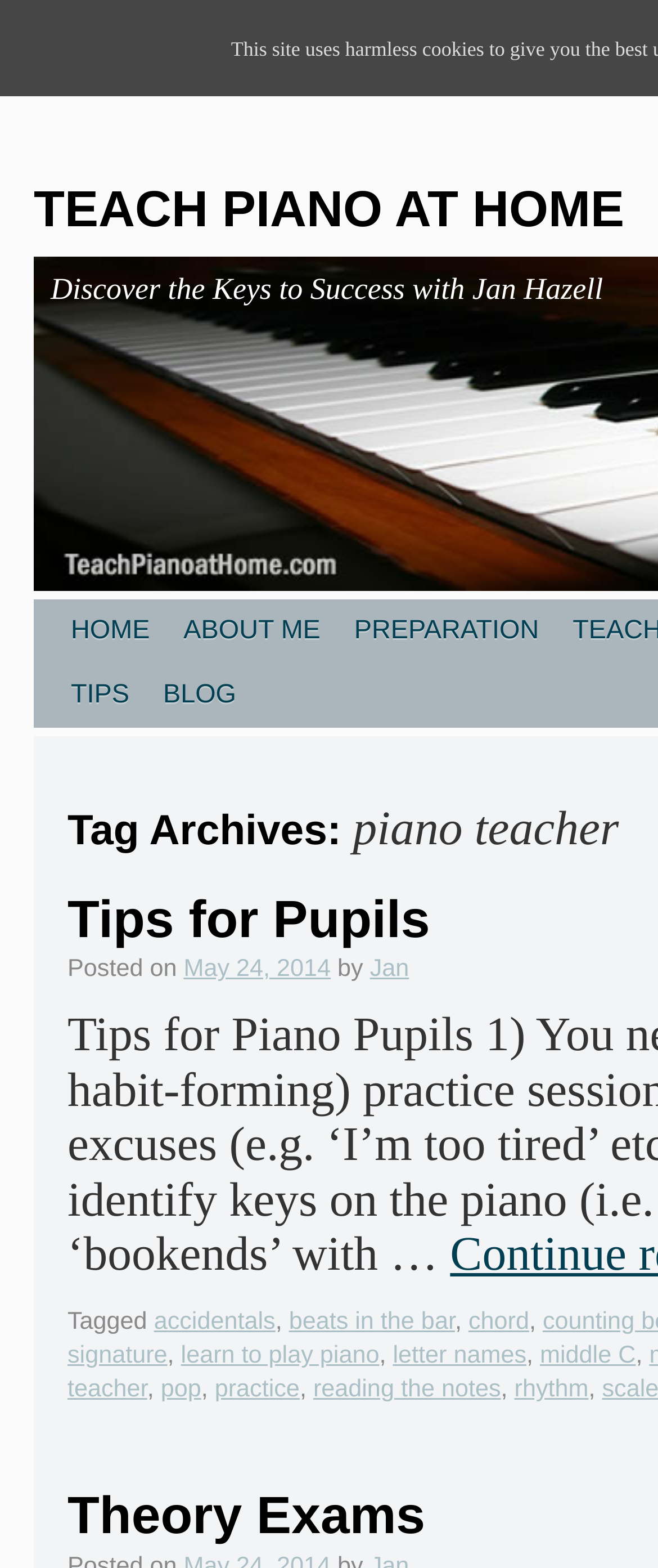Identify the bounding box coordinates of the element that should be clicked to fulfill this task: "view preparation tips". The coordinates should be provided as four float numbers between 0 and 1, i.e., [left, top, right, bottom].

[0.513, 0.382, 0.845, 0.423]